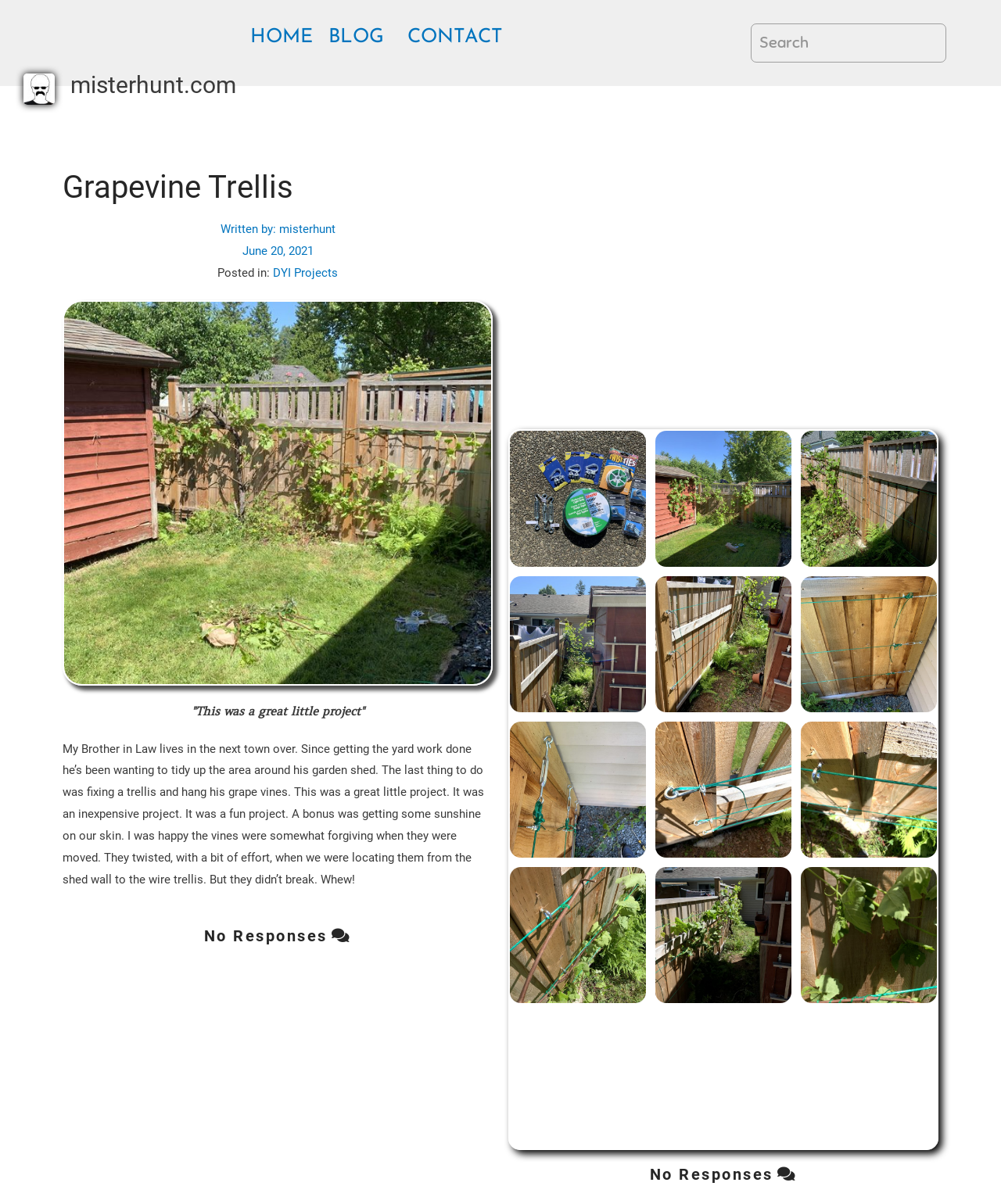How many responses are there to the article? From the image, respond with a single word or brief phrase.

No Responses